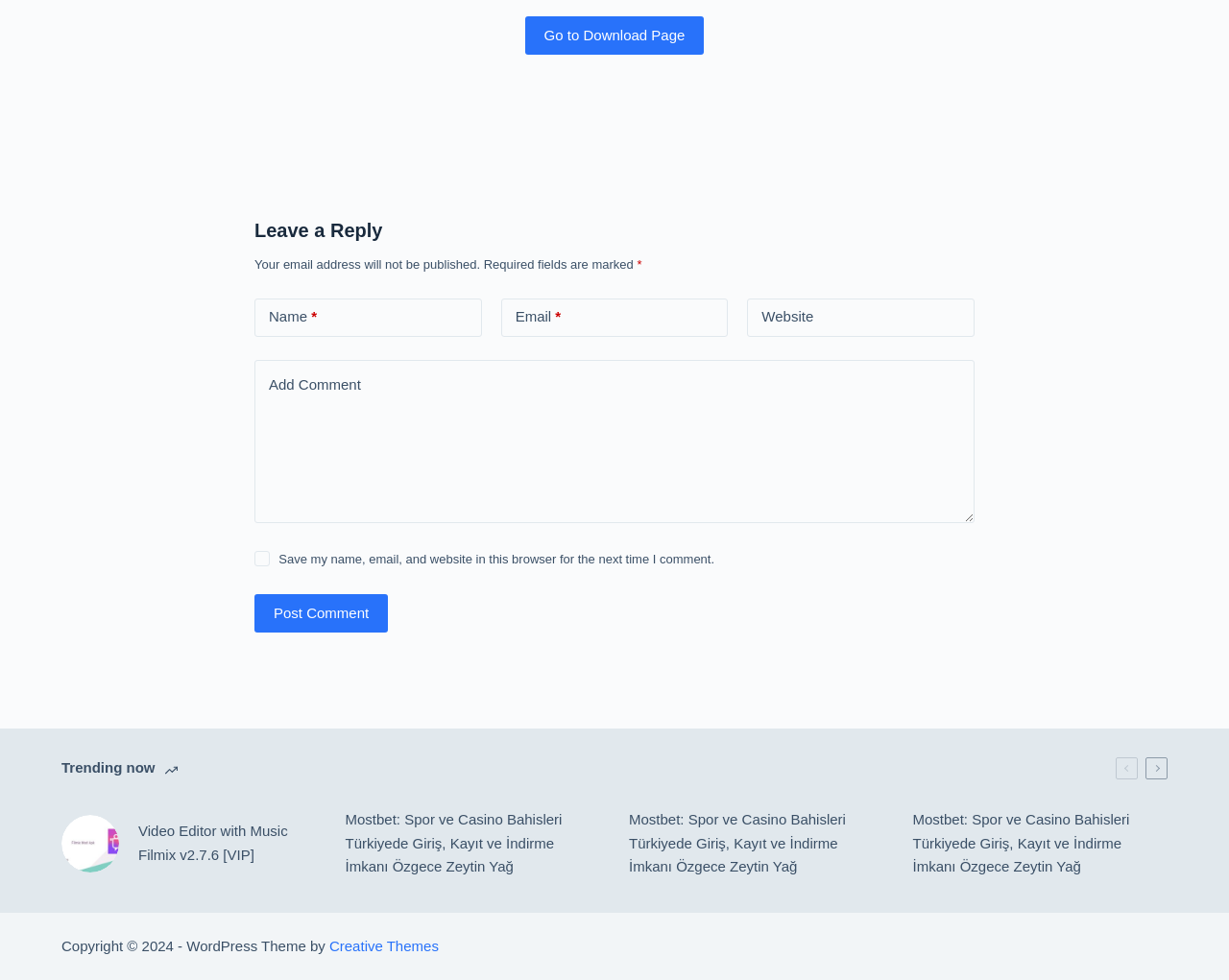Please find and report the bounding box coordinates of the element to click in order to perform the following action: "Enter your name in the input field". The coordinates should be expressed as four float numbers between 0 and 1, in the format [left, top, right, bottom].

[0.207, 0.304, 0.392, 0.343]